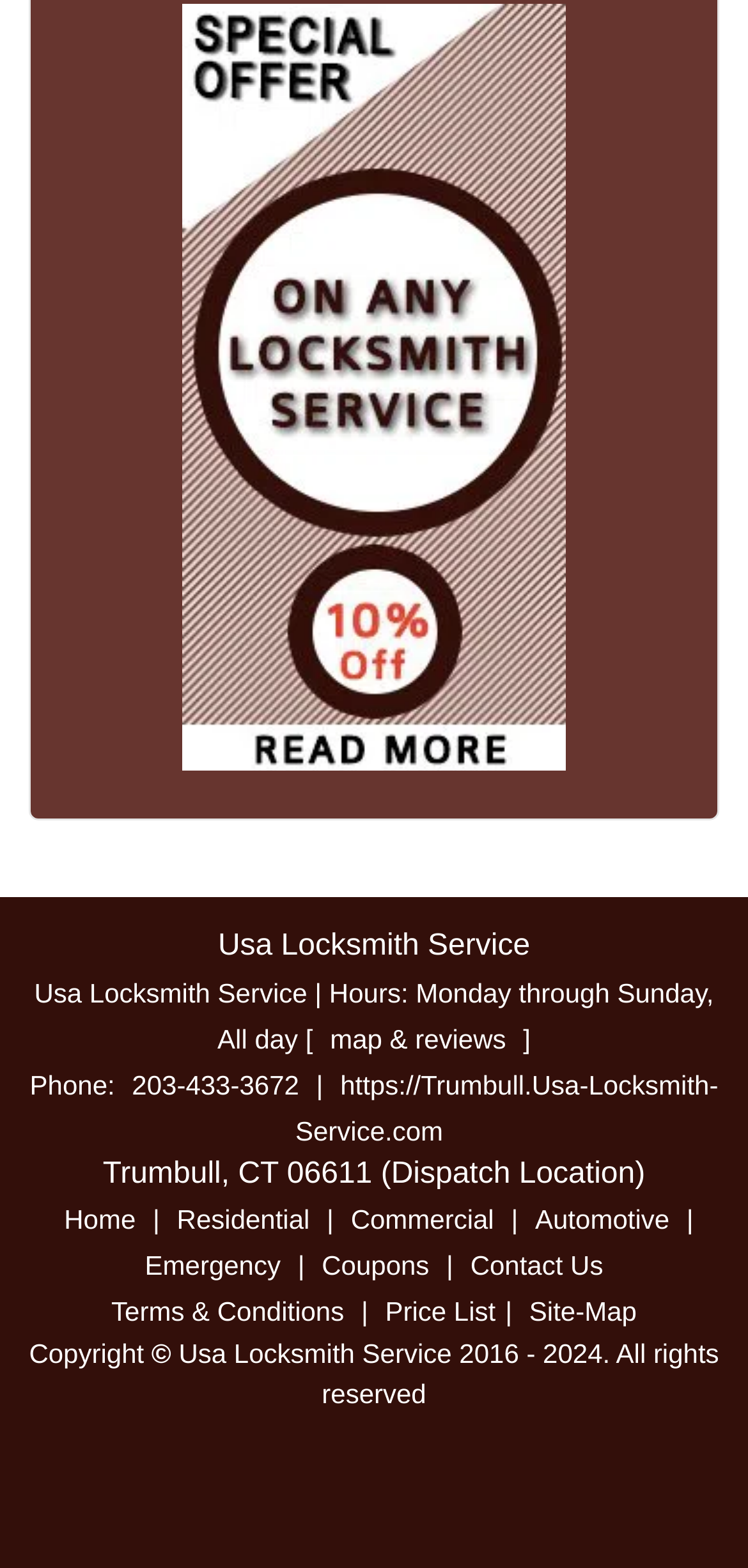Based on the element description, predict the bounding box coordinates (top-left x, top-left y, bottom-right x, bottom-right y) for the UI element in the screenshot: map & reviews

[0.428, 0.652, 0.699, 0.672]